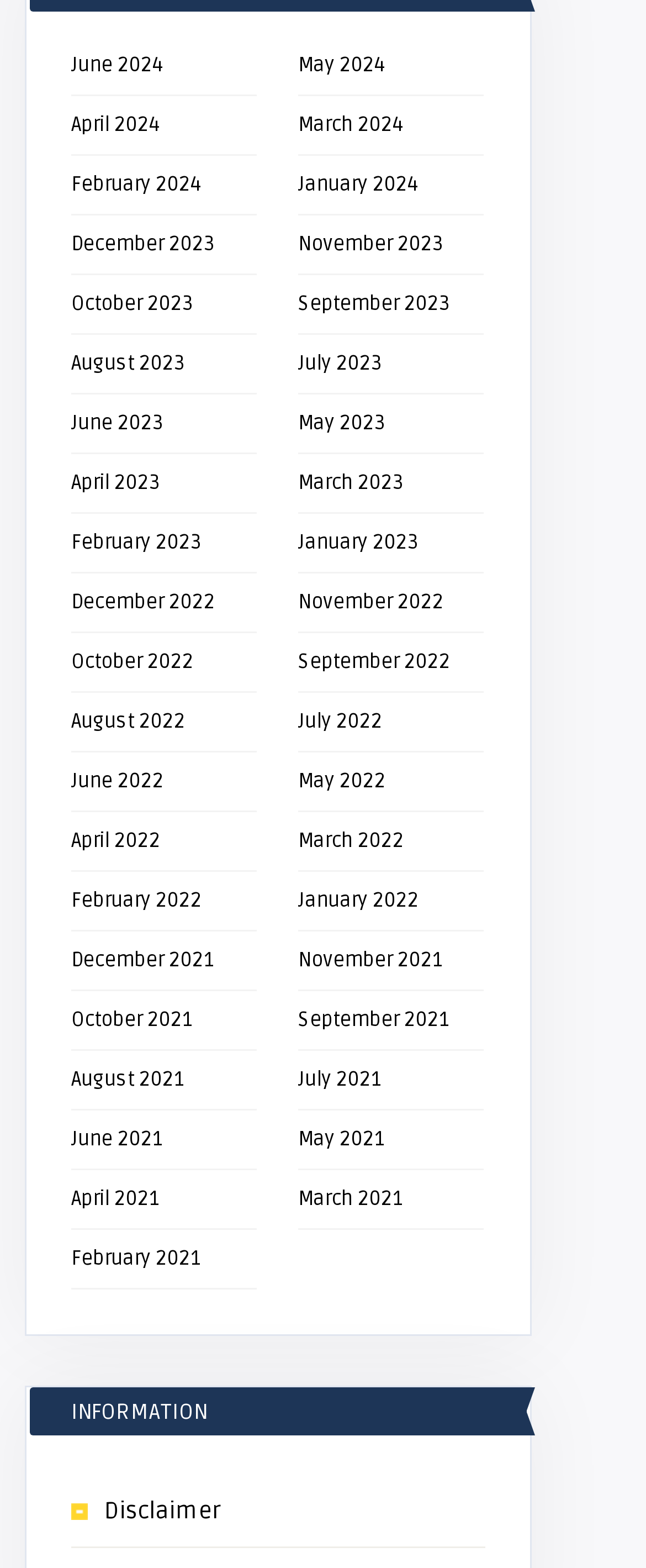Determine the bounding box coordinates for the area you should click to complete the following instruction: "View January 2022".

[0.462, 0.567, 0.649, 0.583]